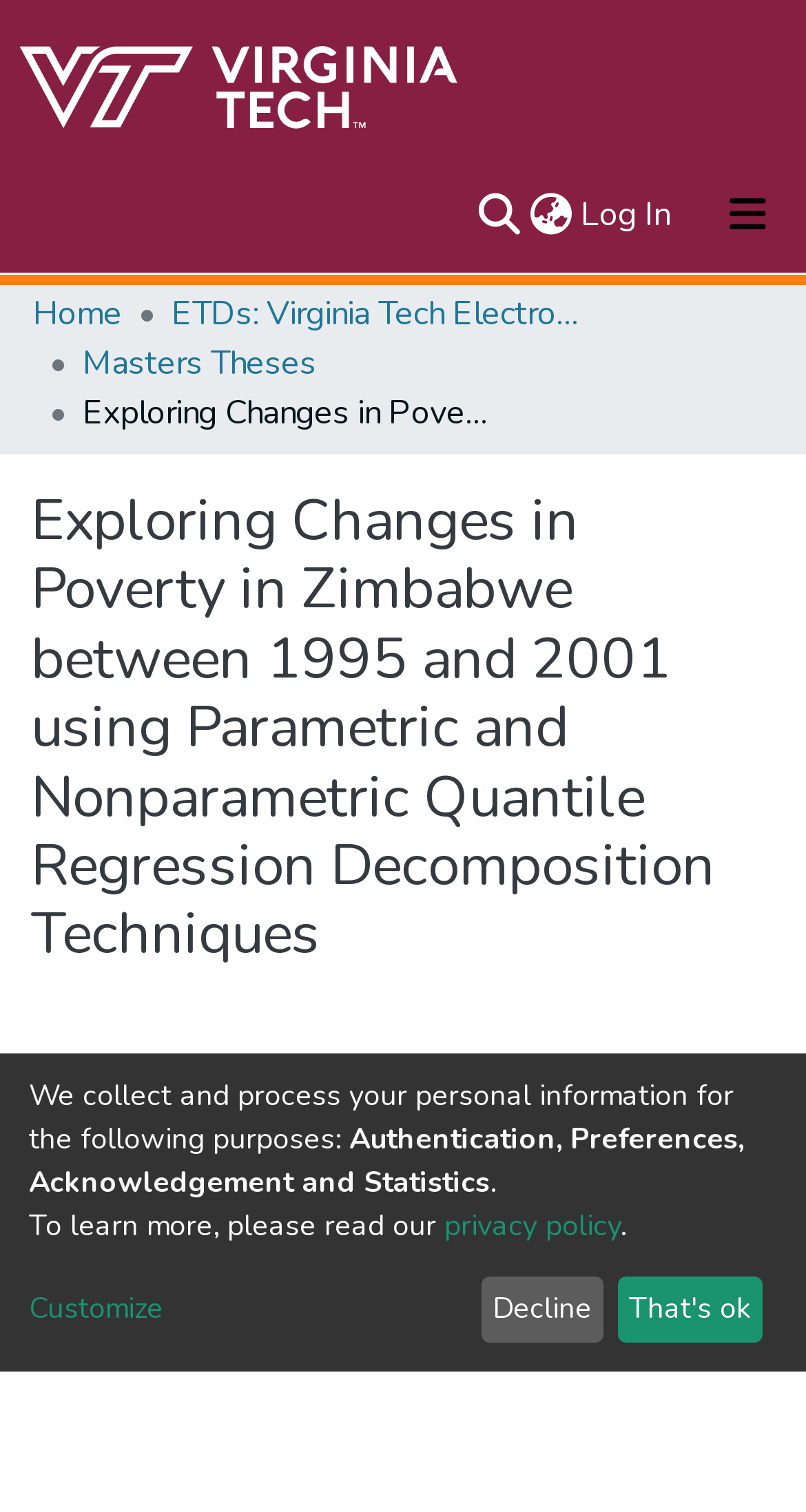Determine the bounding box coordinates of the area to click in order to meet this instruction: "Search for a repository".

[0.587, 0.126, 0.651, 0.158]